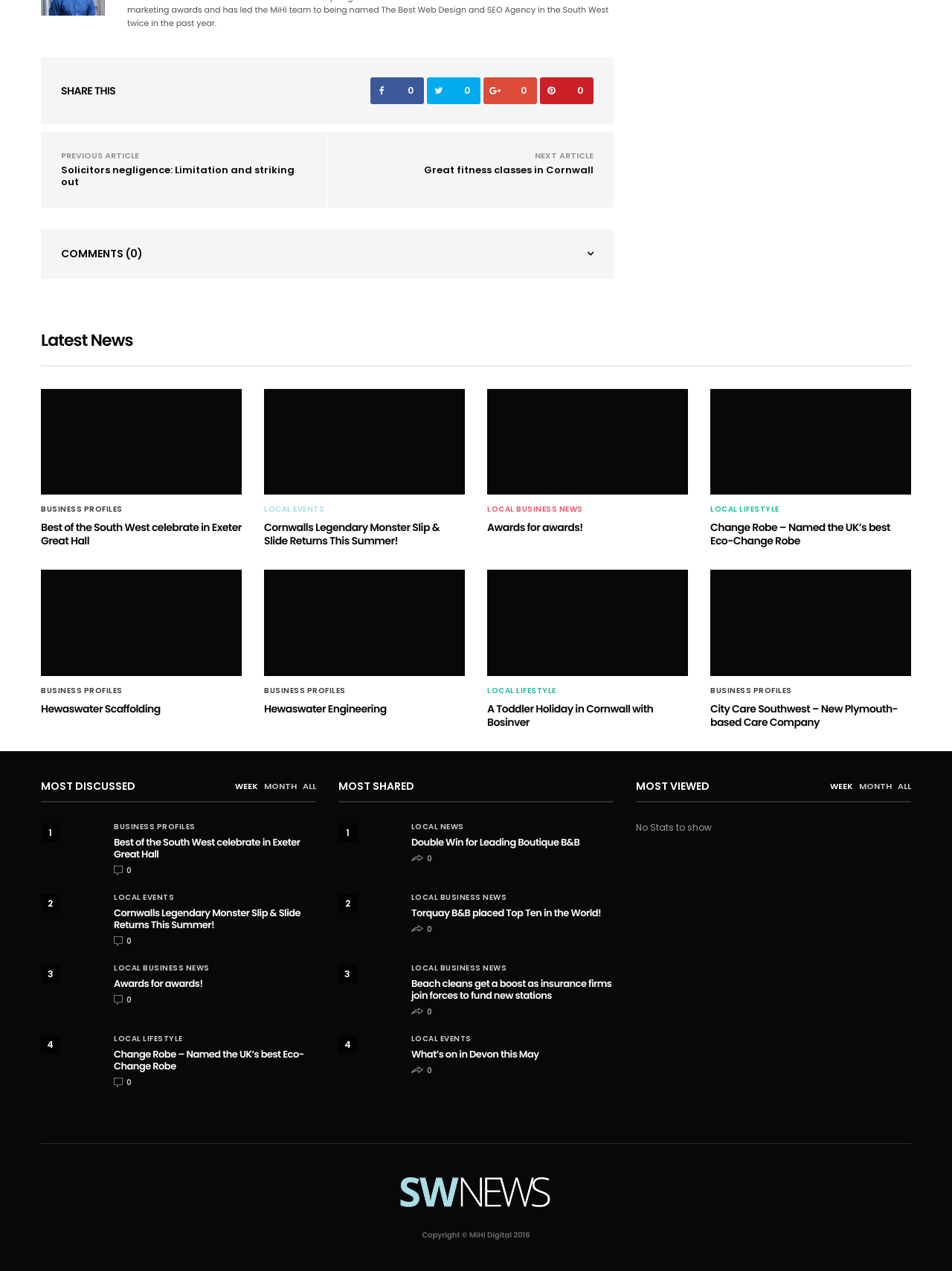Specify the bounding box coordinates of the area that needs to be clicked to achieve the following instruction: "Search for something".

None